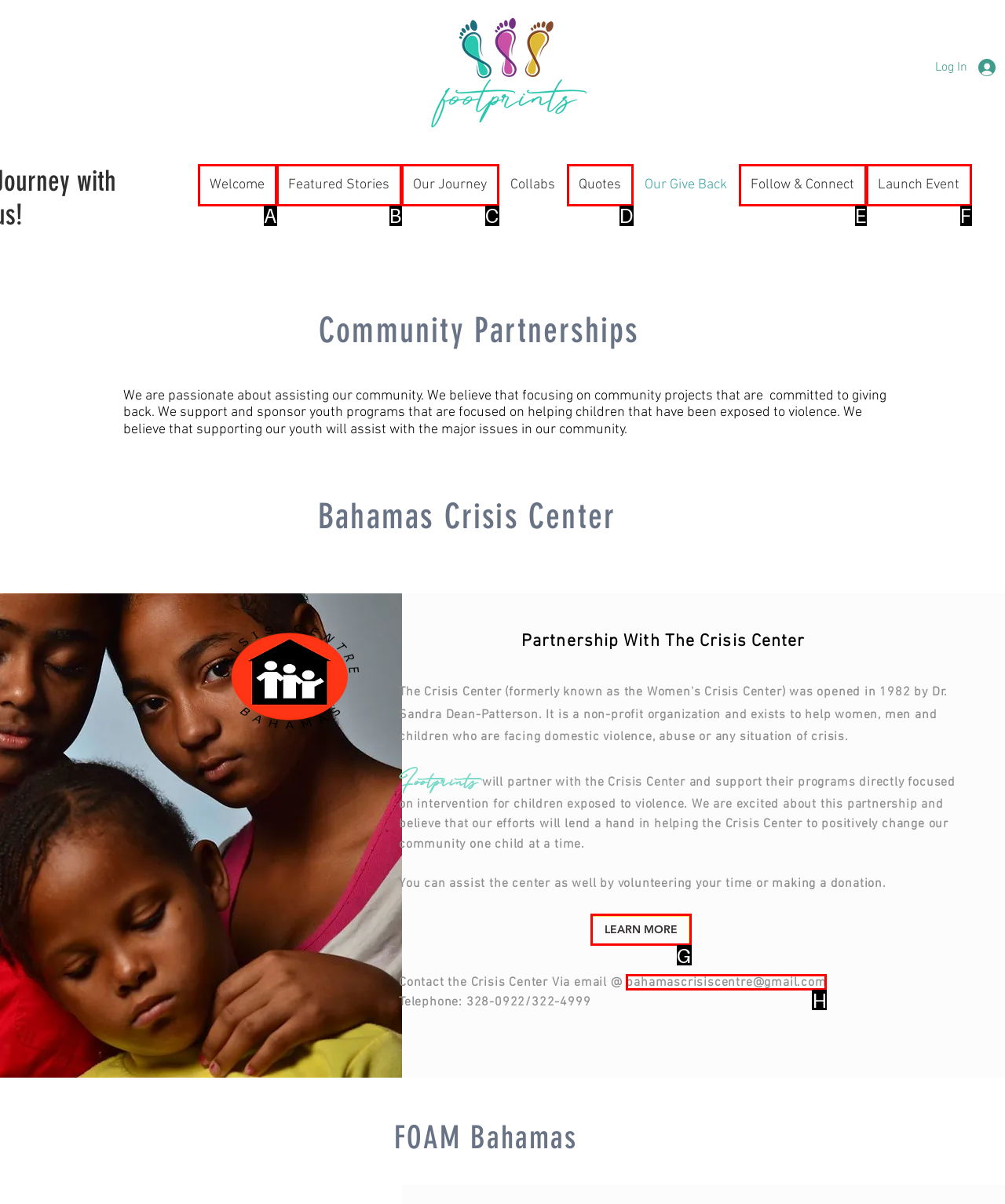Given the description: Featured Stories, identify the HTML element that corresponds to it. Respond with the letter of the correct option.

B